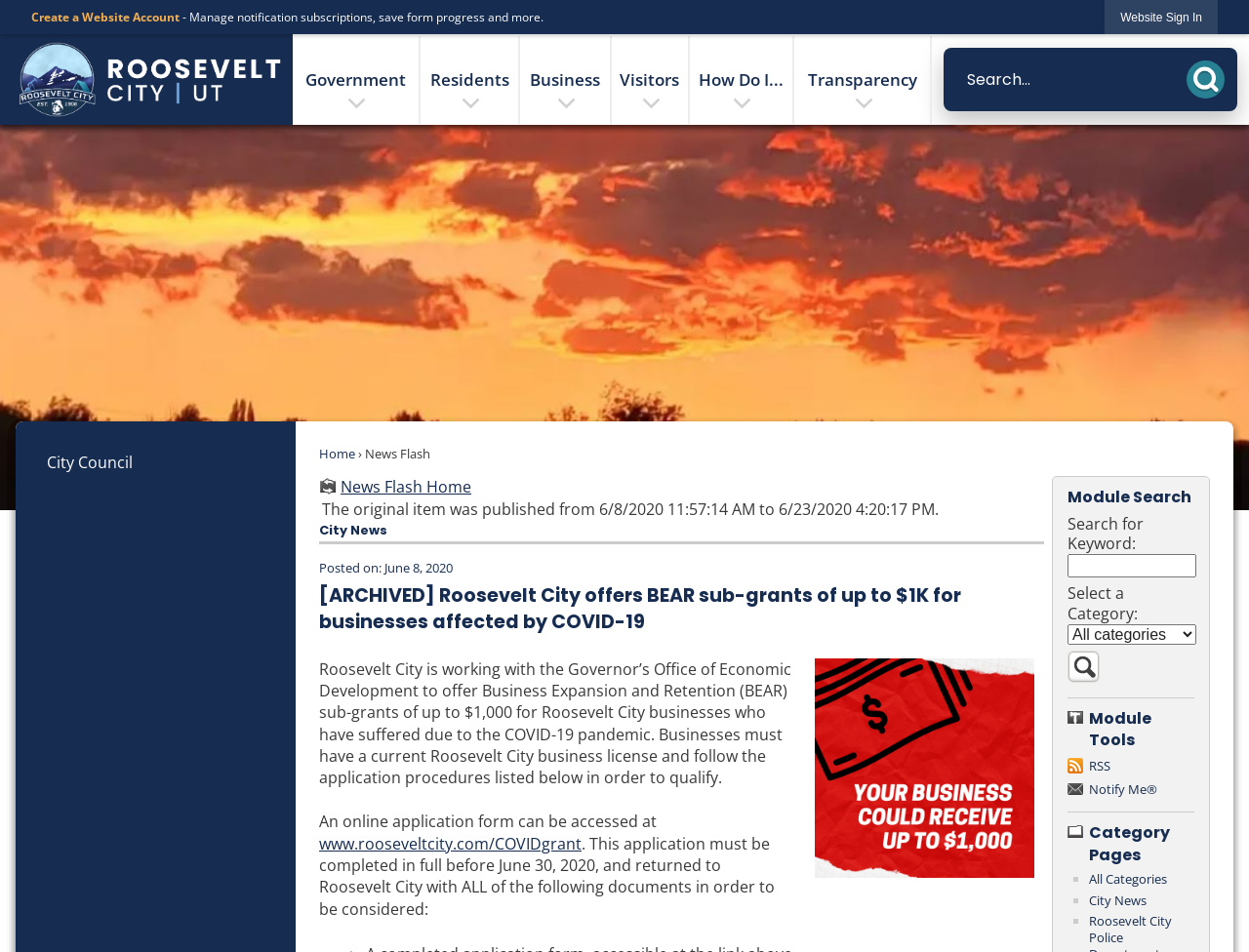Please identify the bounding box coordinates of the element on the webpage that should be clicked to follow this instruction: "Search for something". The bounding box coordinates should be given as four float numbers between 0 and 1, formatted as [left, top, right, bottom].

[0.755, 0.05, 0.991, 0.117]